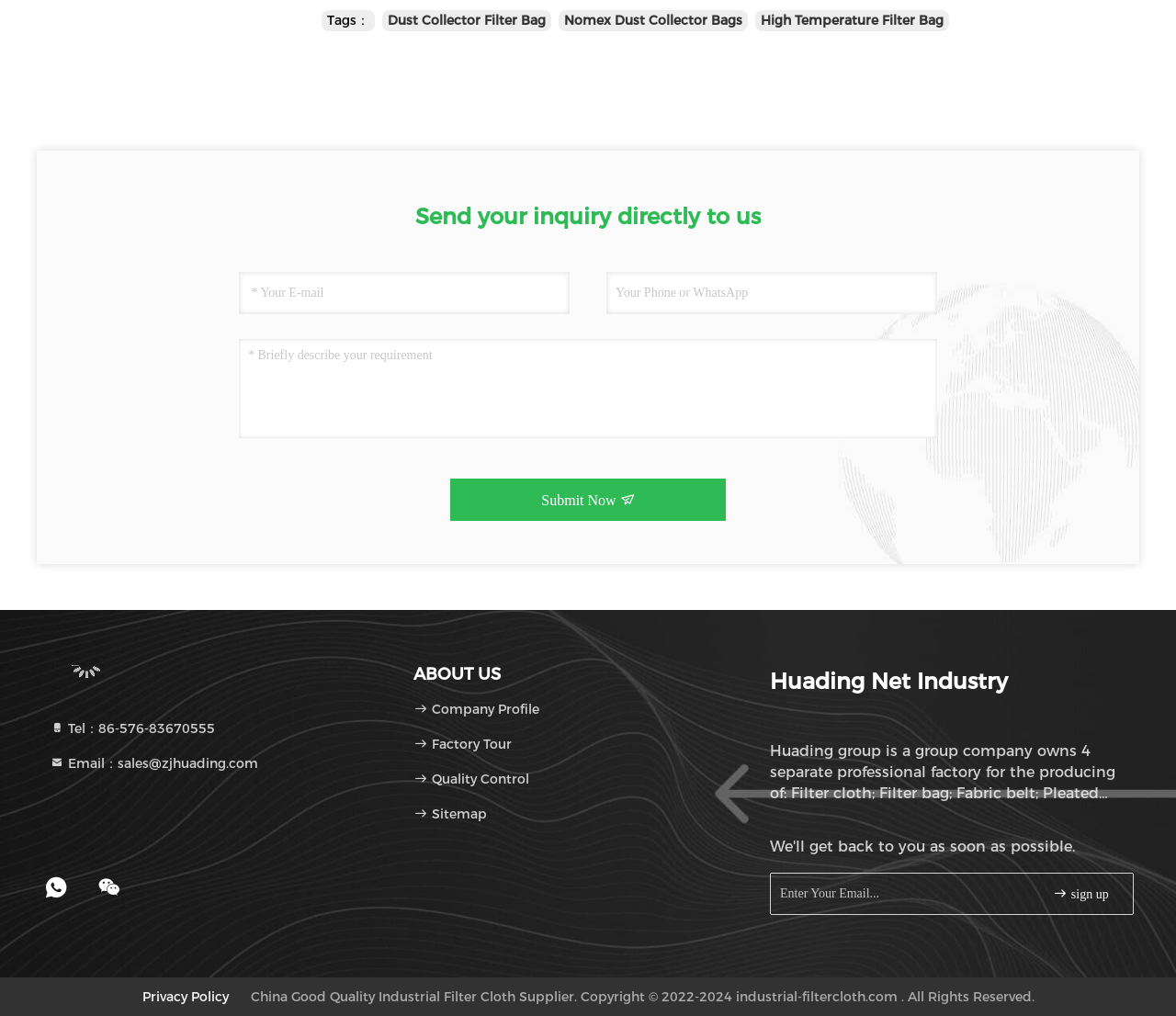Find the bounding box coordinates of the element's region that should be clicked in order to follow the given instruction: "Click the 'ABOUT US' link". The coordinates should consist of four float numbers between 0 and 1, i.e., [left, top, right, bottom].

[0.352, 0.654, 0.426, 0.674]